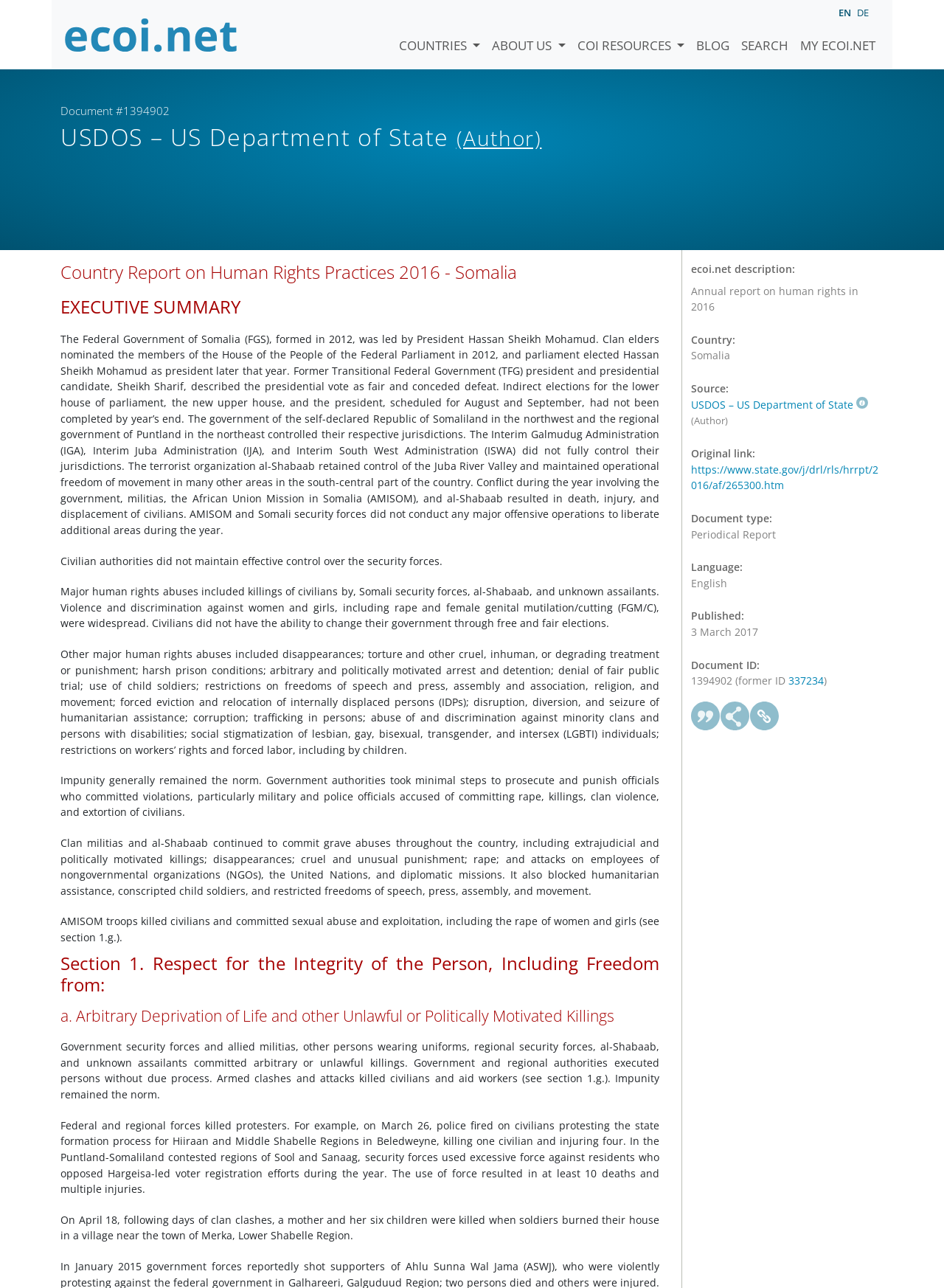Find the bounding box coordinates of the clickable area required to complete the following action: "Select the 'DE' language option".

[0.902, 0.005, 0.927, 0.015]